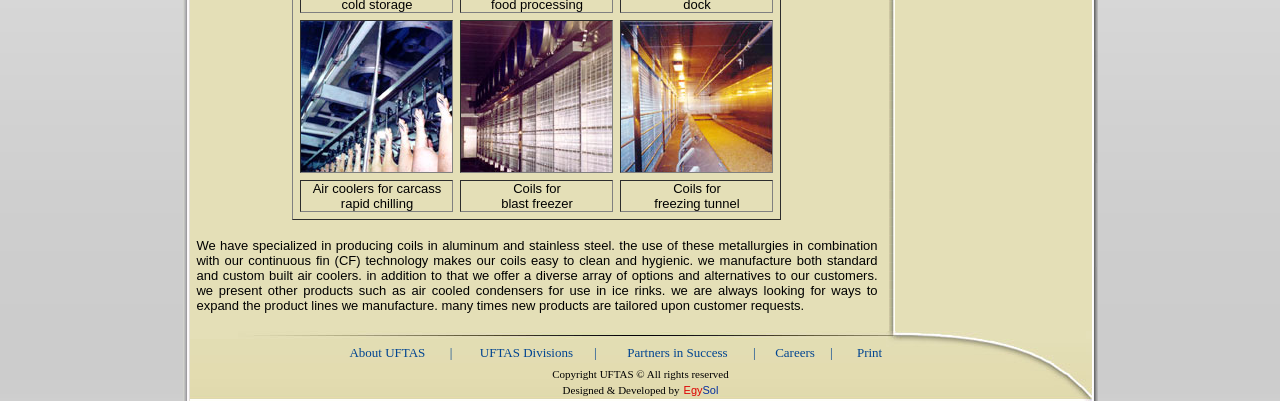Answer the following in one word or a short phrase: 
What is the purpose of UFTAS air coolers?

Rapid chilling